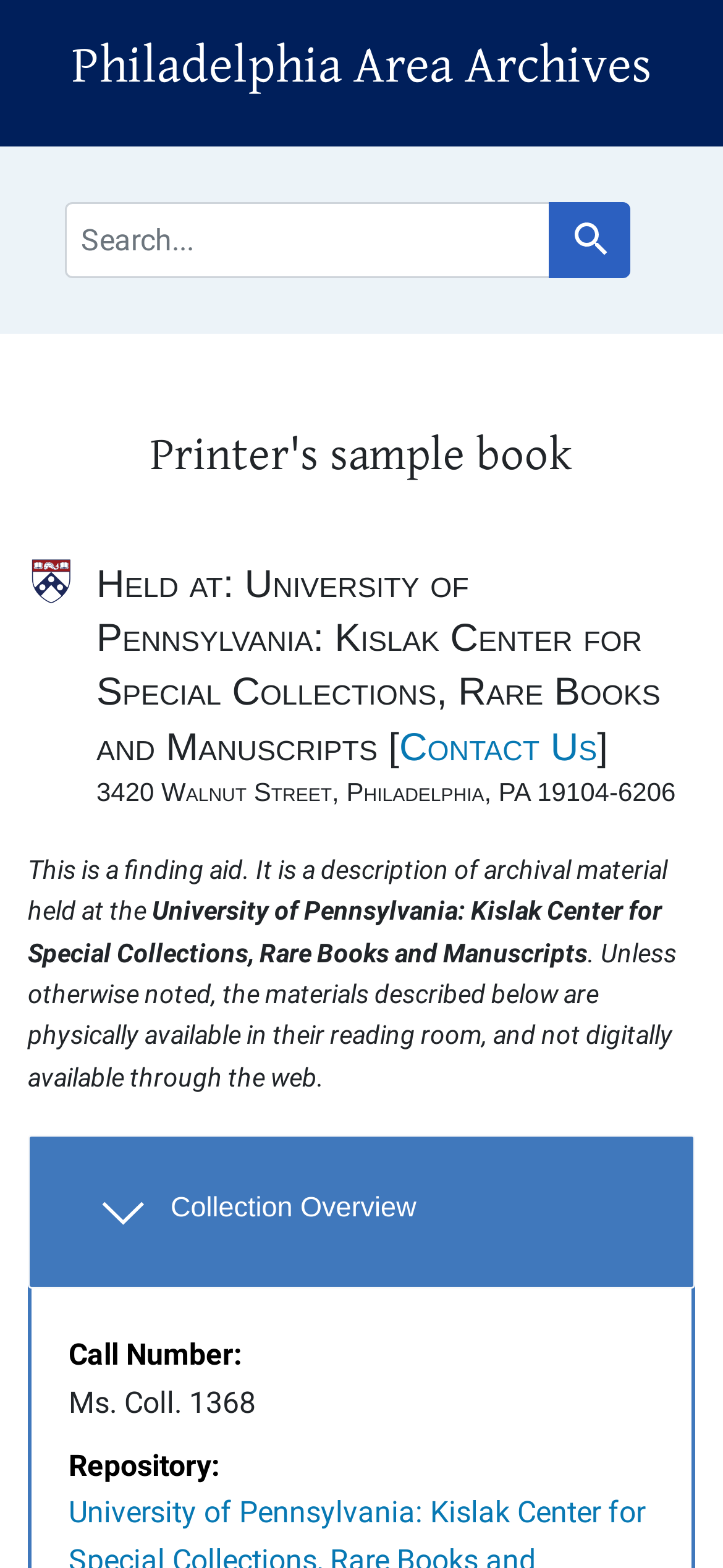Based on the image, please elaborate on the answer to the following question:
What is the name of the archive?

The name of the archive can be found in the heading element 'Philadelphia Area Archives' which is located at the top of the webpage, indicating that the webpage is related to the Philadelphia Area Archives.